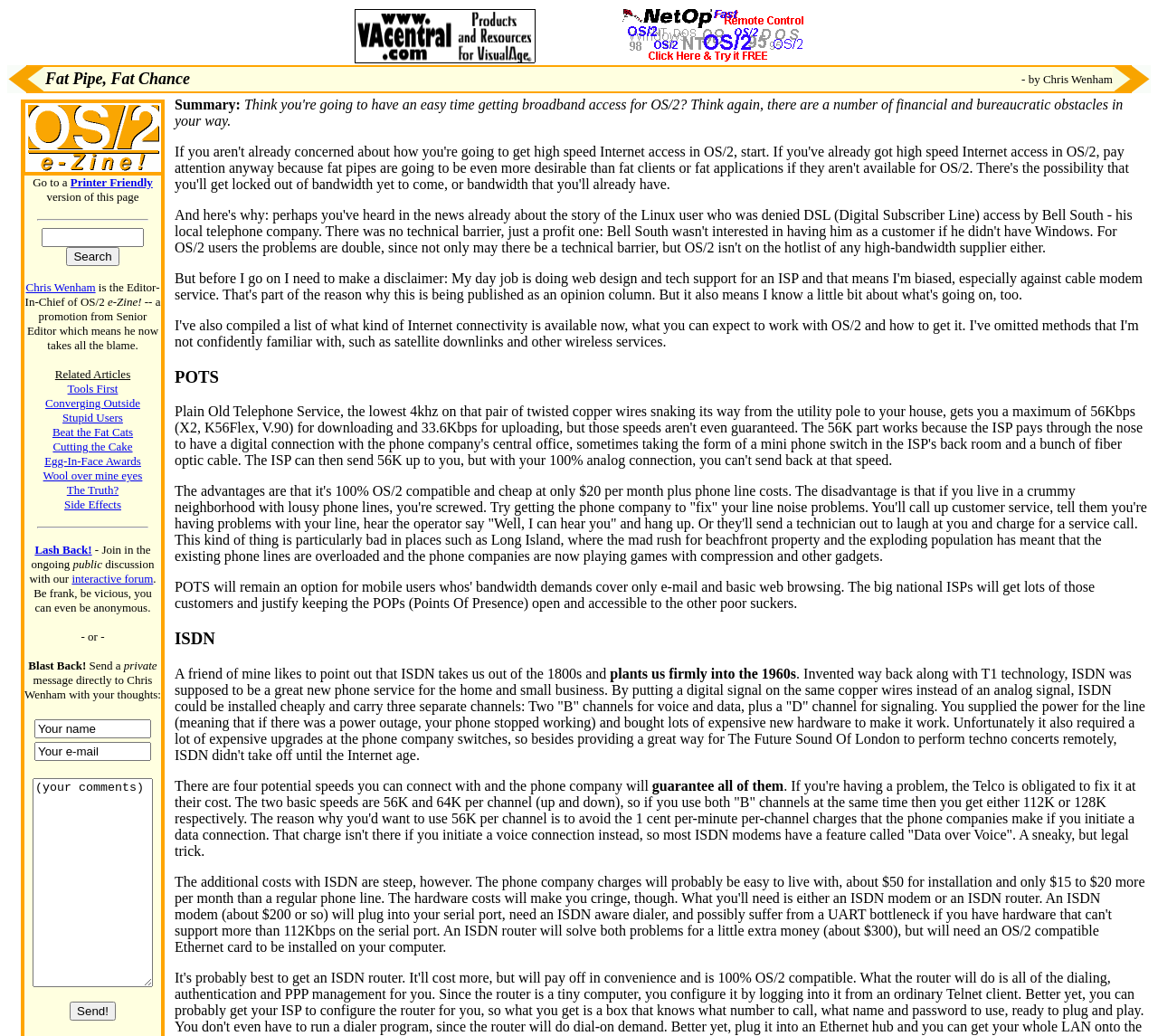What is the title of the OS/2 e-Zine? From the image, respond with a single word or brief phrase.

OS/2 e-Zine!